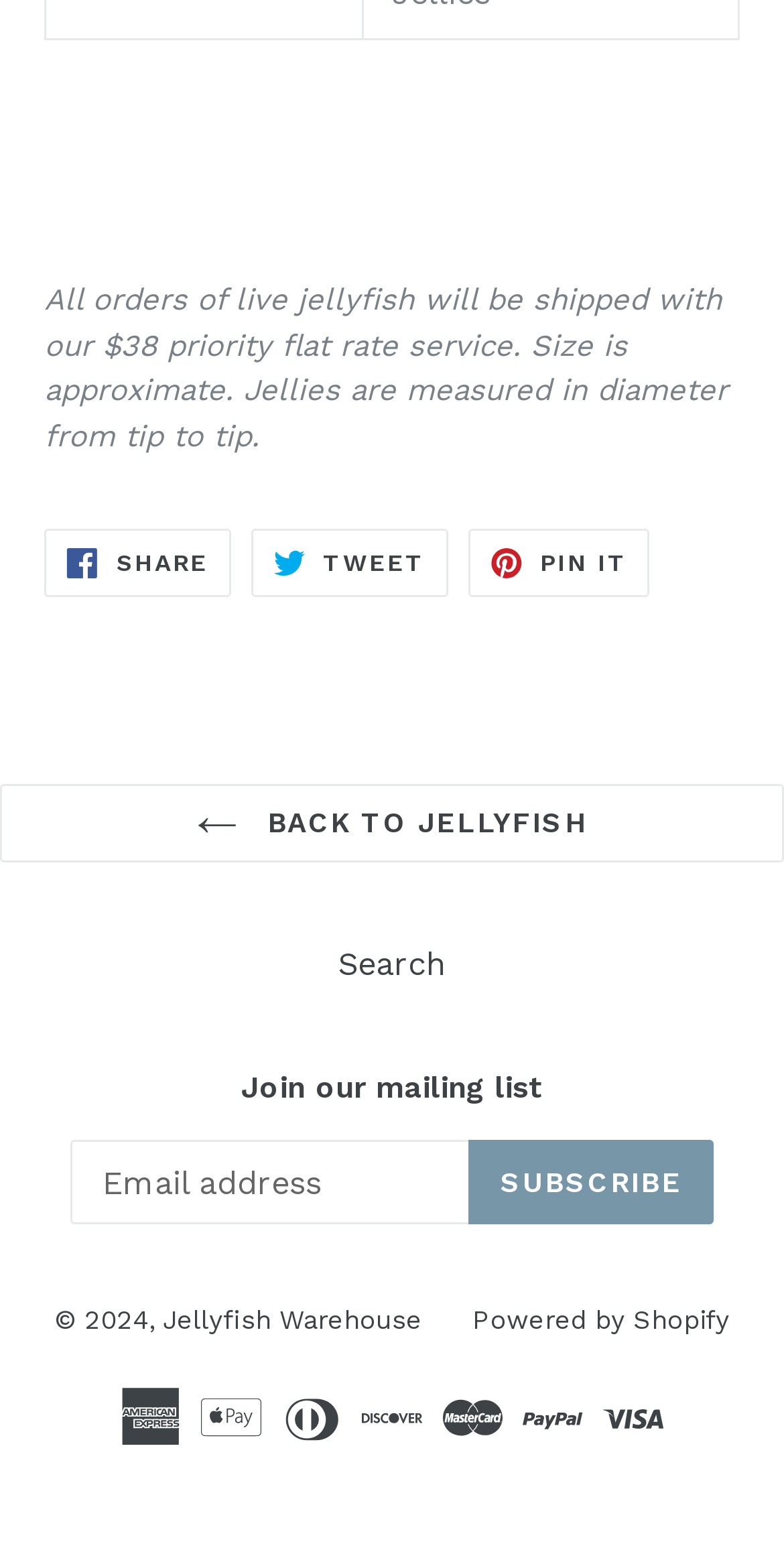What is the shipping rate for live jellyfish?
Please answer the question with a detailed response using the information from the screenshot.

The shipping rate for live jellyfish can be found in the text 'All orders of live jellyfish will be shipped with our $38 priority flat rate service.' which is located at the top of the webpage.